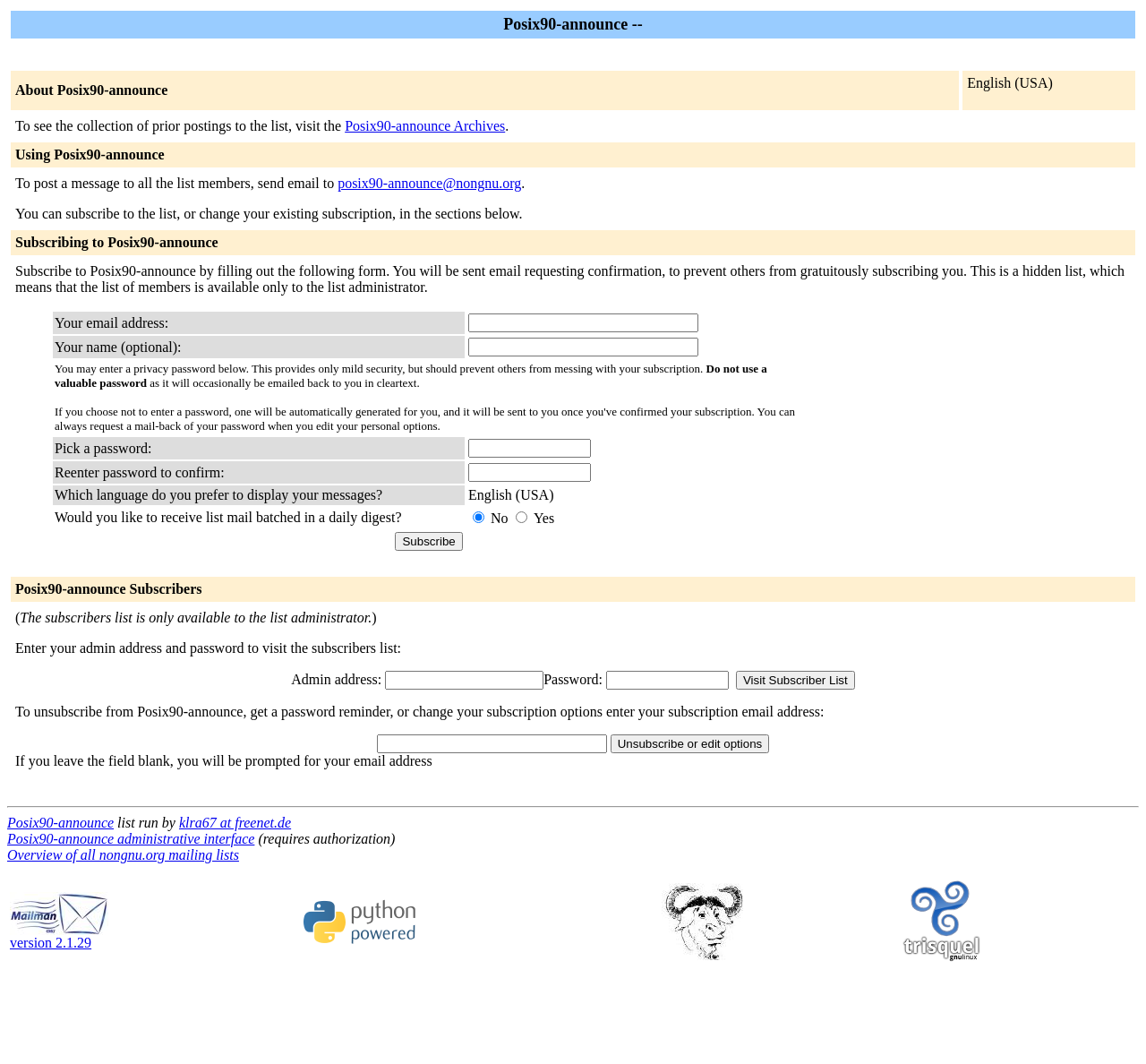Select the bounding box coordinates of the element I need to click to carry out the following instruction: "Send email to posix90-announce@nongnu.org".

[0.295, 0.165, 0.455, 0.179]